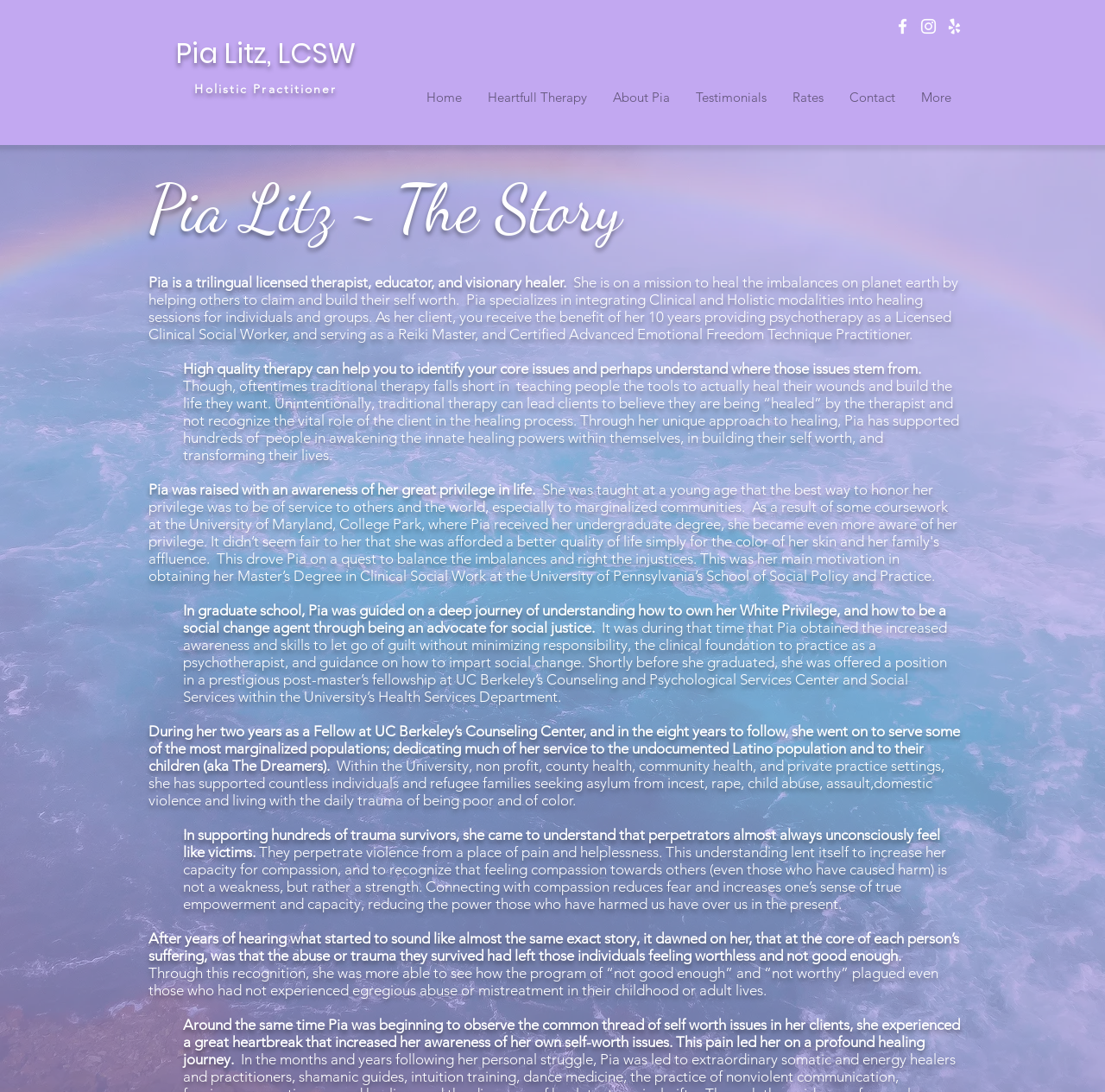Given the element description Pia Litz, LCSW, predict the bounding box coordinates for the UI element in the webpage screenshot. The format should be (top-left x, top-left y, bottom-right x, bottom-right y), and the values should be between 0 and 1.

[0.159, 0.03, 0.322, 0.067]